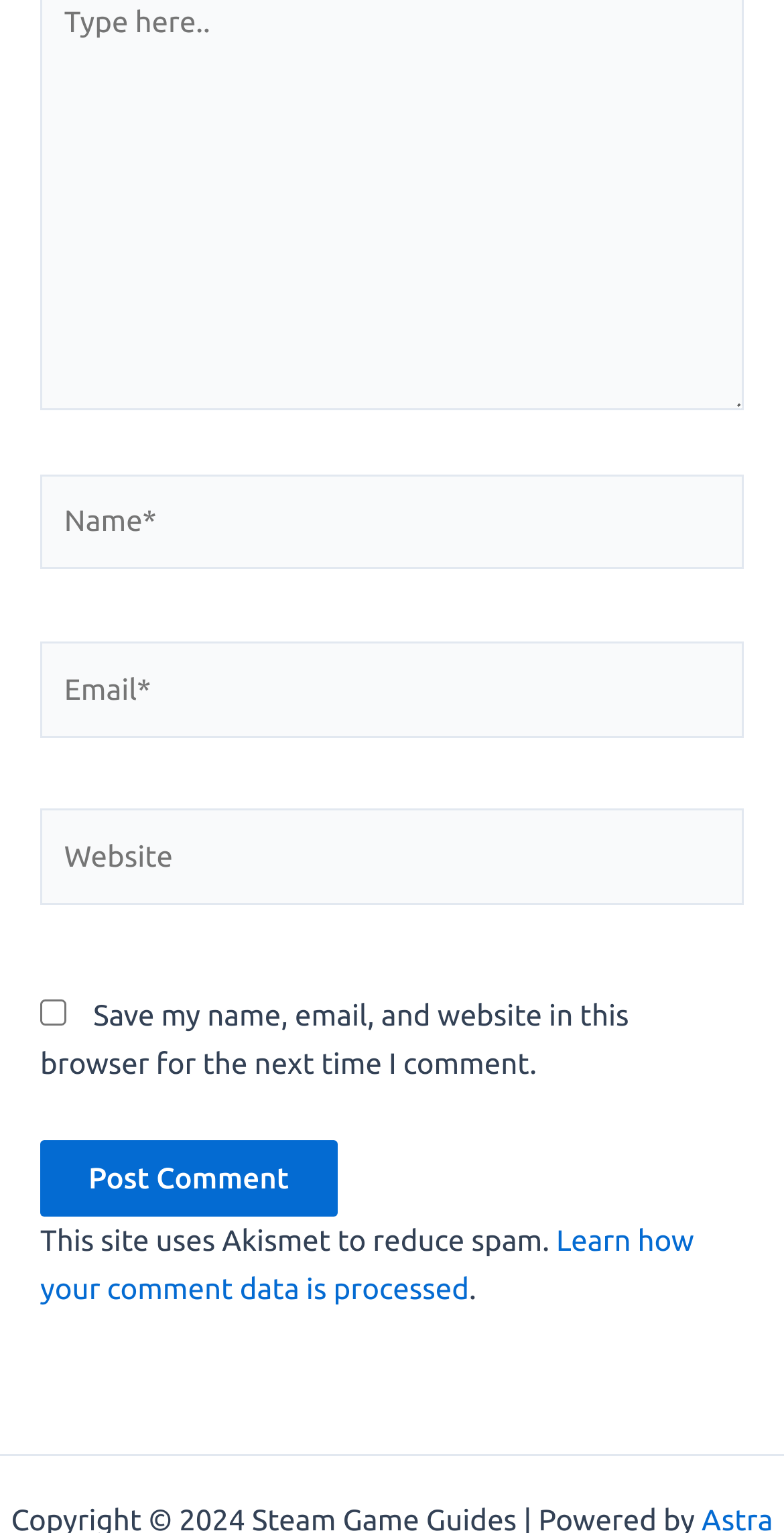Please find the bounding box coordinates in the format (top-left x, top-left y, bottom-right x, bottom-right y) for the given element description. Ensure the coordinates are floating point numbers between 0 and 1. Description: parent_node: Name* name="author" placeholder="Name*"

[0.051, 0.309, 0.949, 0.372]